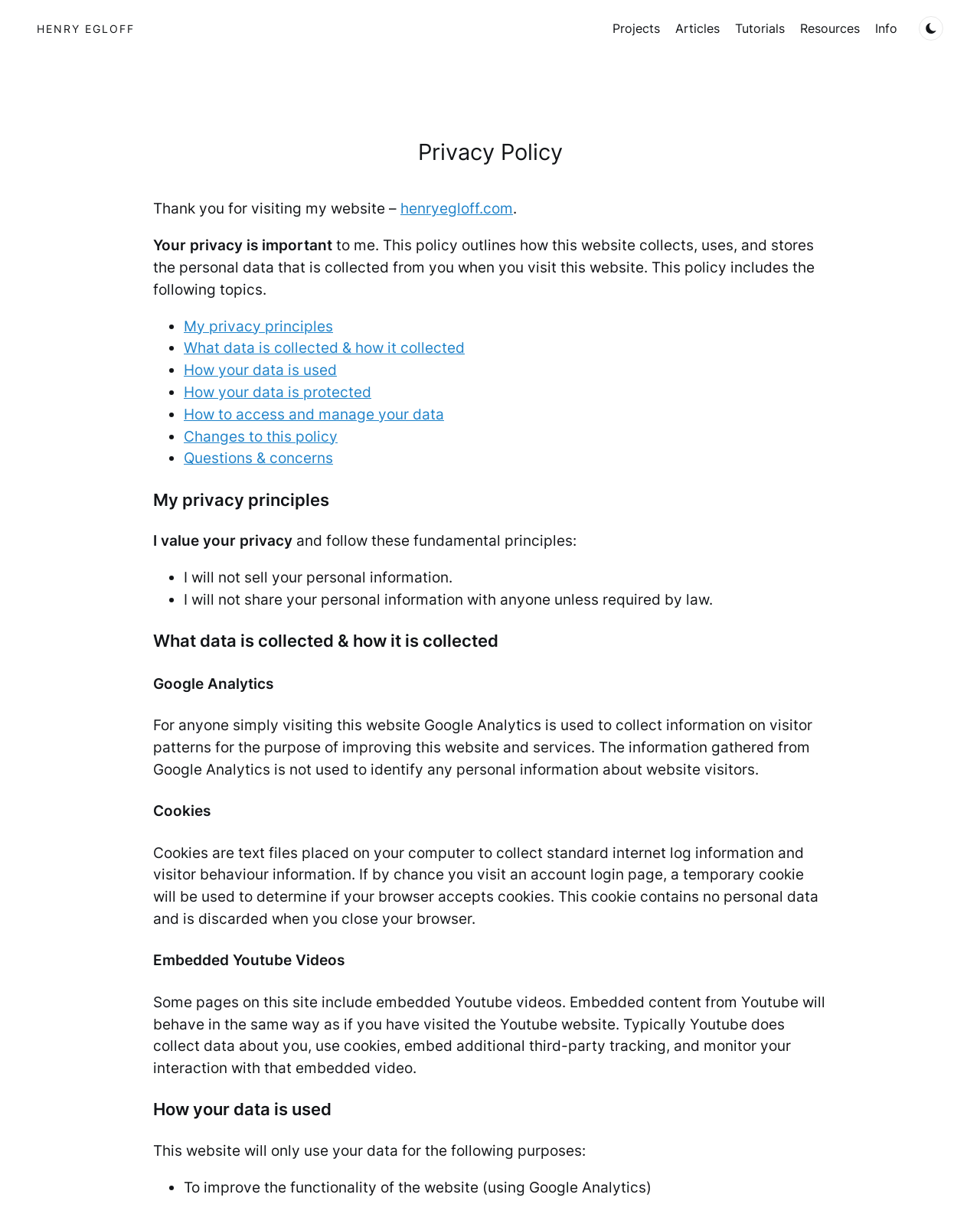Kindly provide the bounding box coordinates of the section you need to click on to fulfill the given instruction: "Switch to light mode".

[0.938, 0.013, 0.962, 0.033]